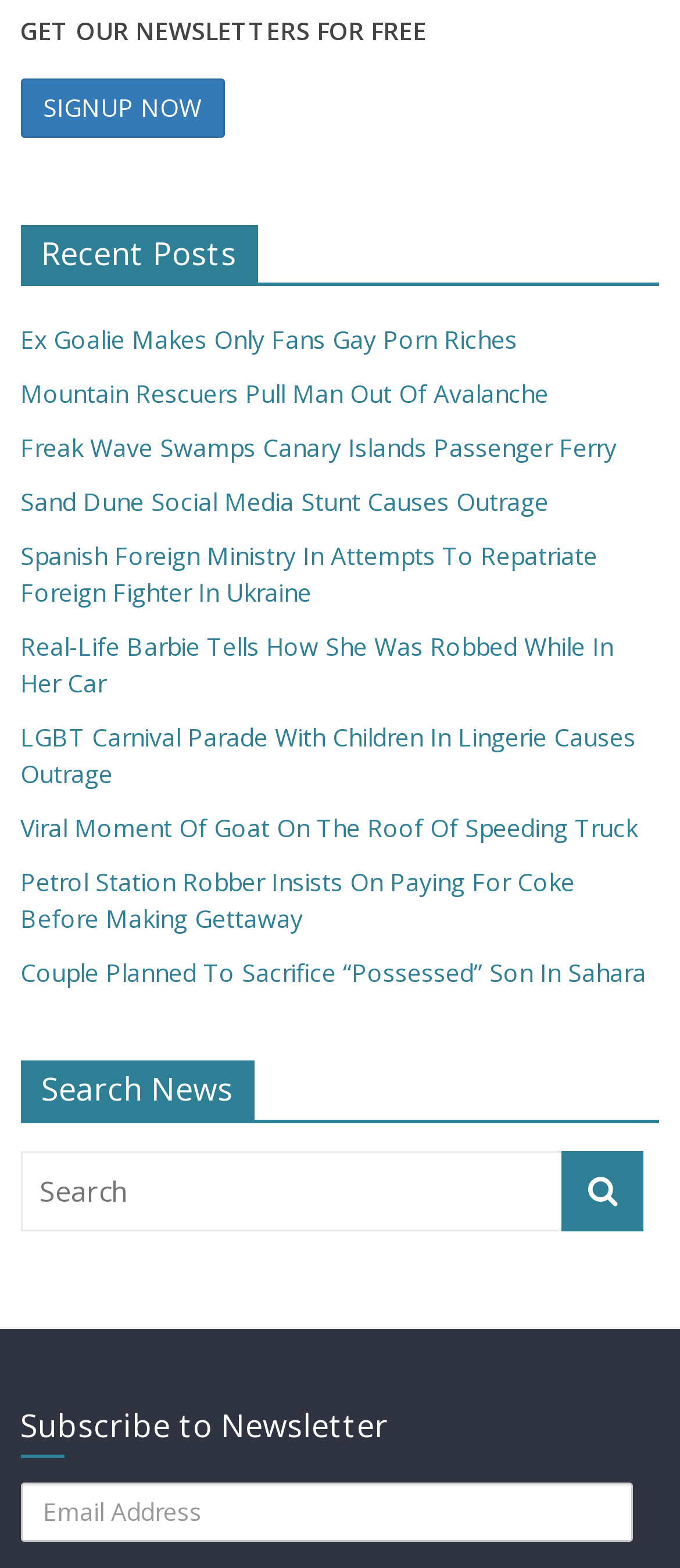Locate the bounding box coordinates of the element that should be clicked to fulfill the instruction: "Search for news".

[0.03, 0.734, 0.829, 0.785]